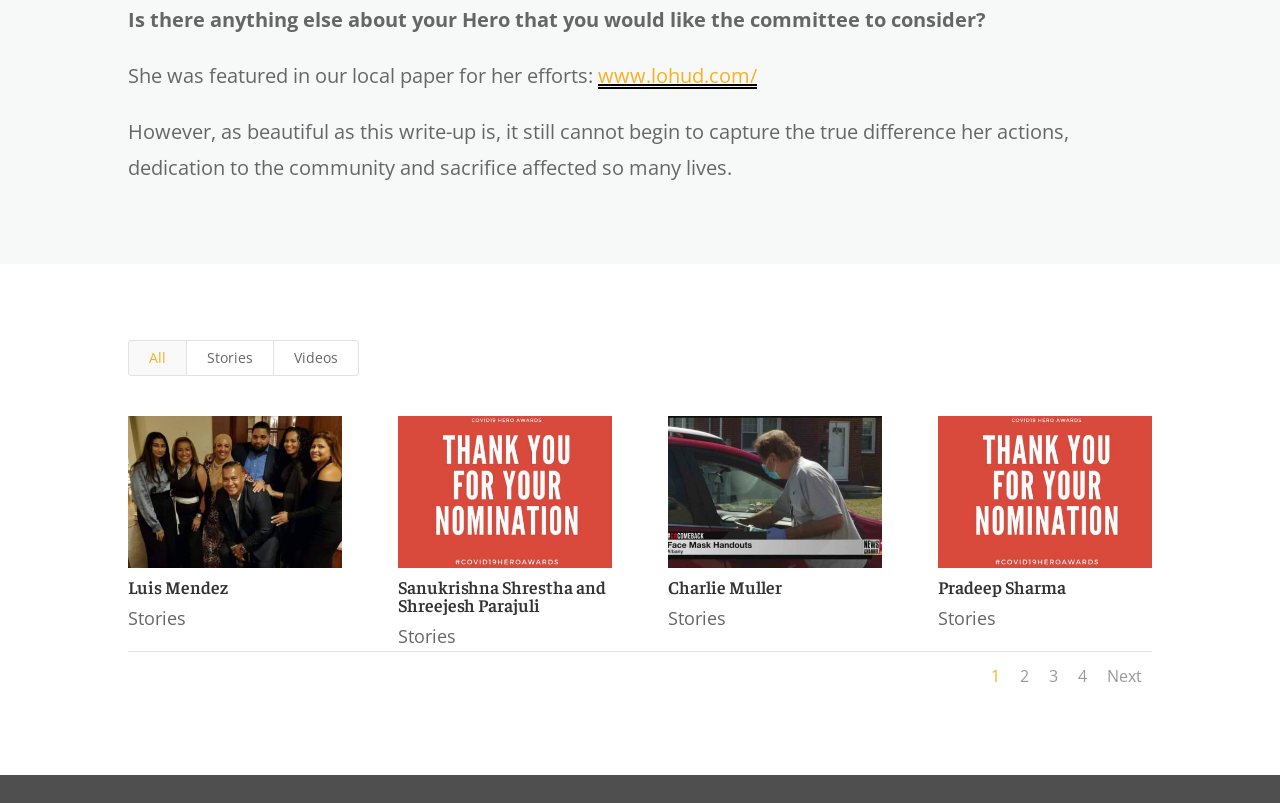Point out the bounding box coordinates of the section to click in order to follow this instruction: "Read the article from www.lohud.com".

[0.467, 0.077, 0.591, 0.11]